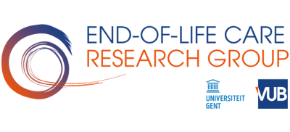Answer the following query with a single word or phrase:
What is the focus of the research group's research?

End-of-life care